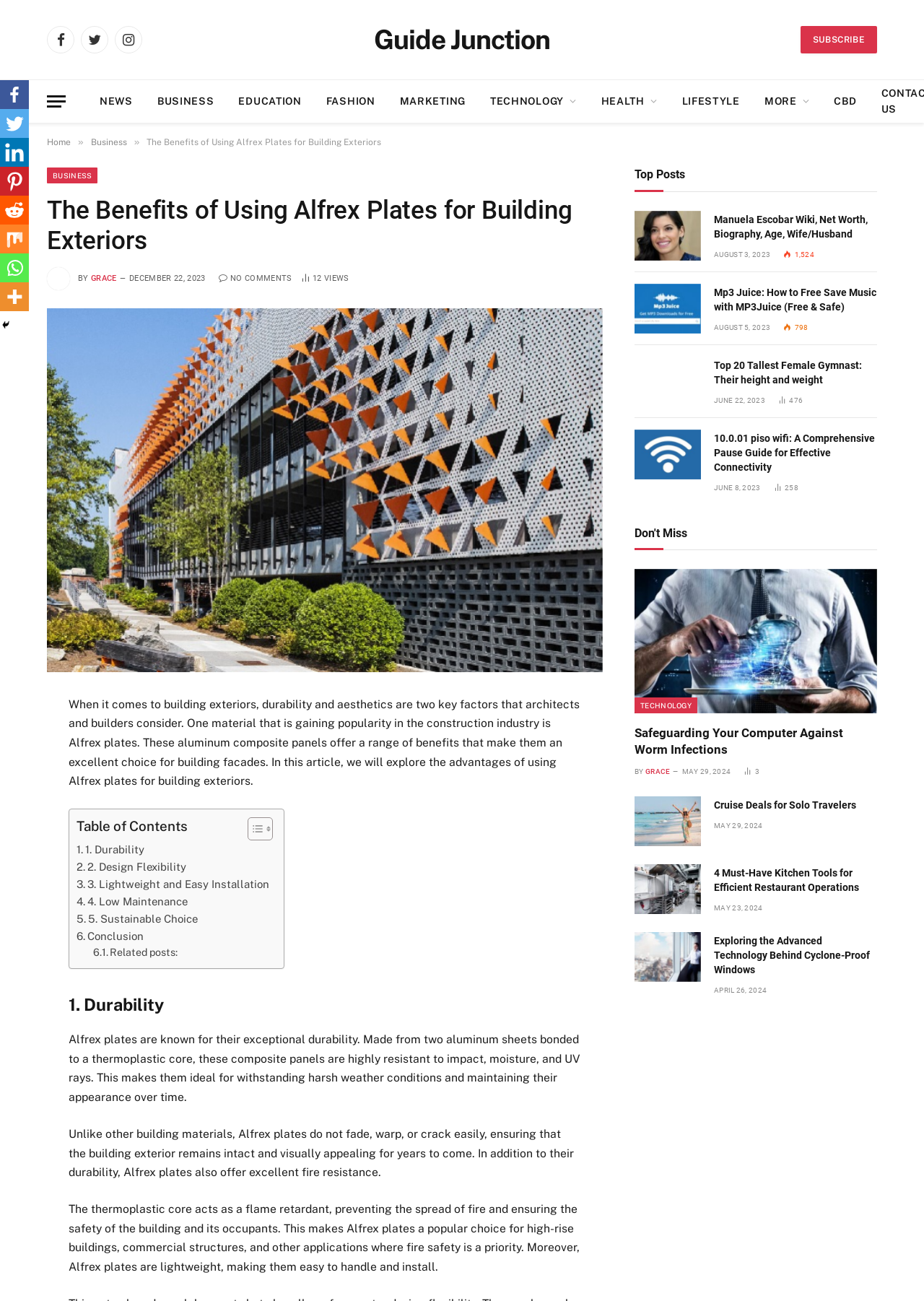Please provide the bounding box coordinates for the element that needs to be clicked to perform the following instruction: "Subscribe to the newsletter". The coordinates should be given as four float numbers between 0 and 1, i.e., [left, top, right, bottom].

[0.866, 0.02, 0.949, 0.041]